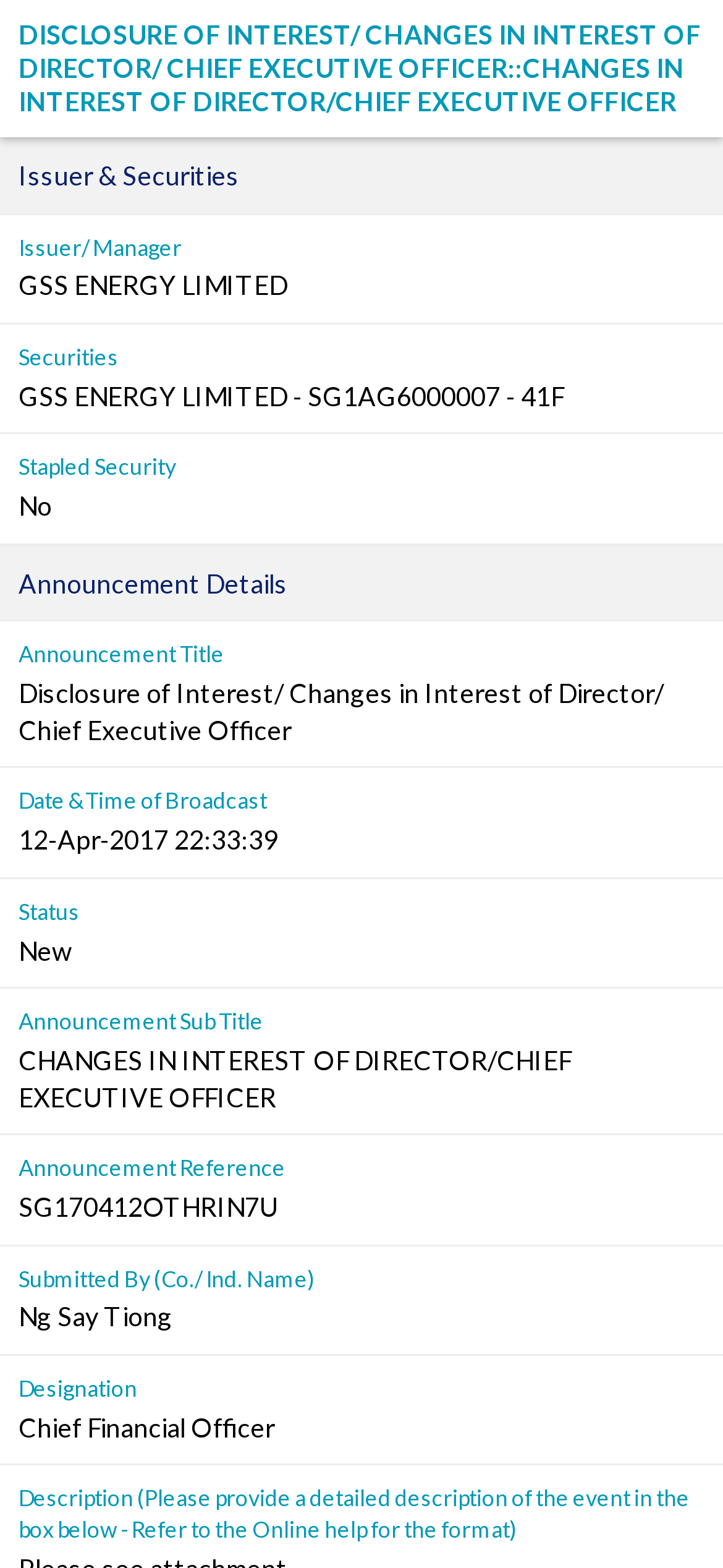What is the issuer/ manager of the securities?
Provide an in-depth answer to the question, covering all aspects.

From the webpage, we can see a description list with terms and details. One of the terms is 'Issuer/ Manager' and its corresponding detail is 'GSS ENERGY LIMITED', which is the answer to the question.